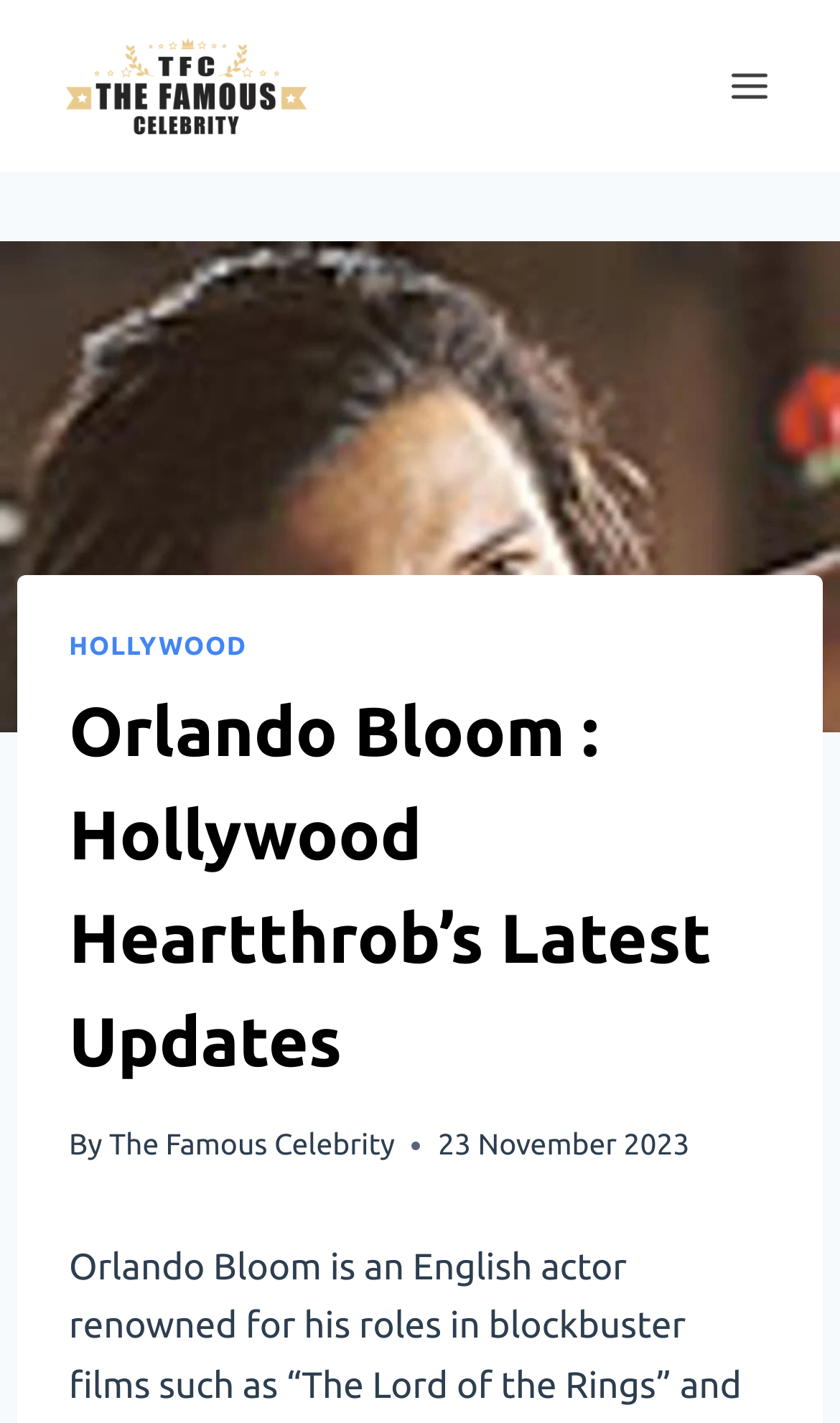Please determine the bounding box coordinates for the UI element described here. Use the format (top-left x, top-left y, bottom-right x, bottom-right y) with values bounded between 0 and 1: Toggle Menu

[0.844, 0.037, 0.938, 0.084]